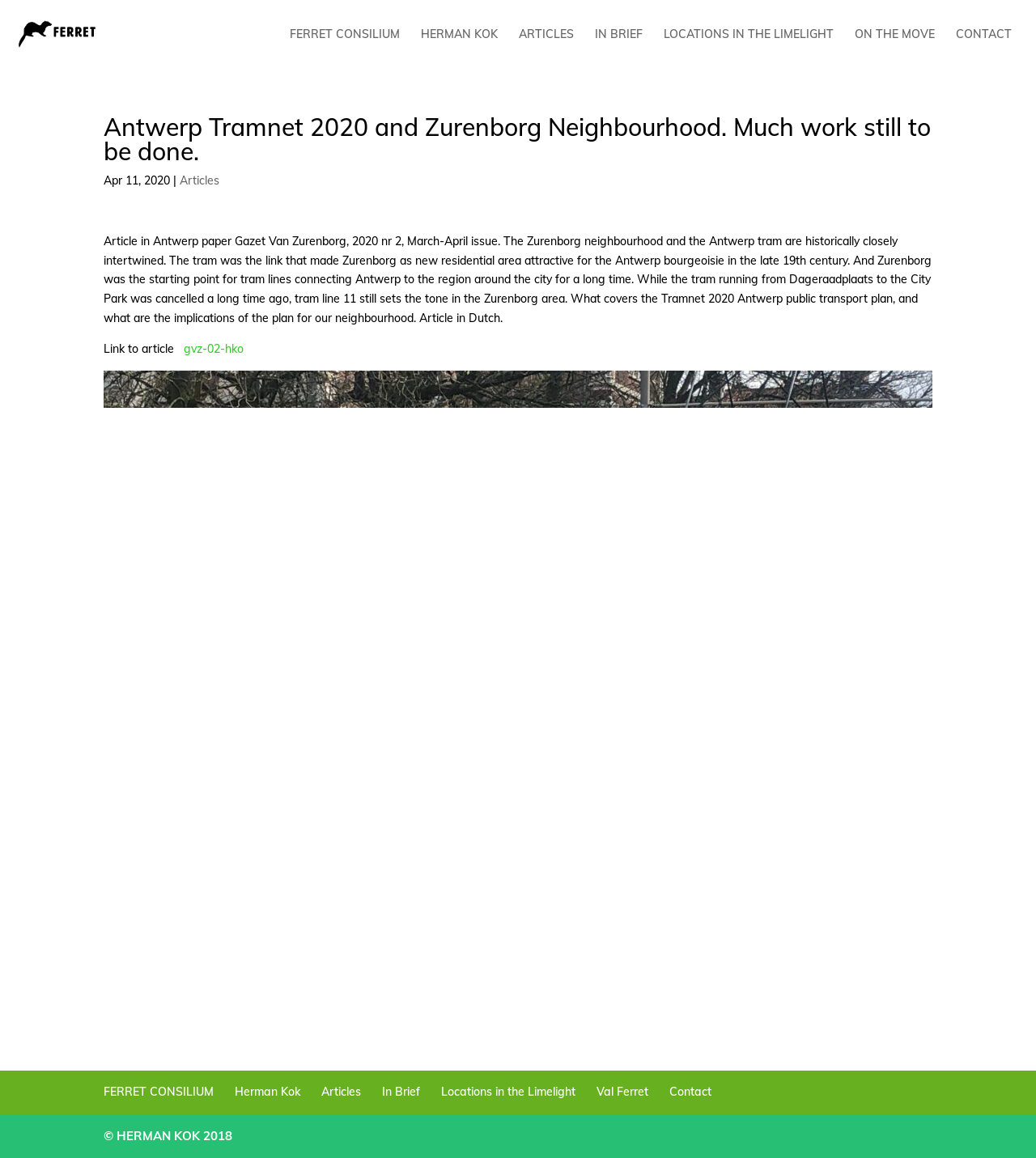Please identify the bounding box coordinates of the element that needs to be clicked to perform the following instruction: "Click on the ferret-c link".

[0.02, 0.022, 0.141, 0.035]